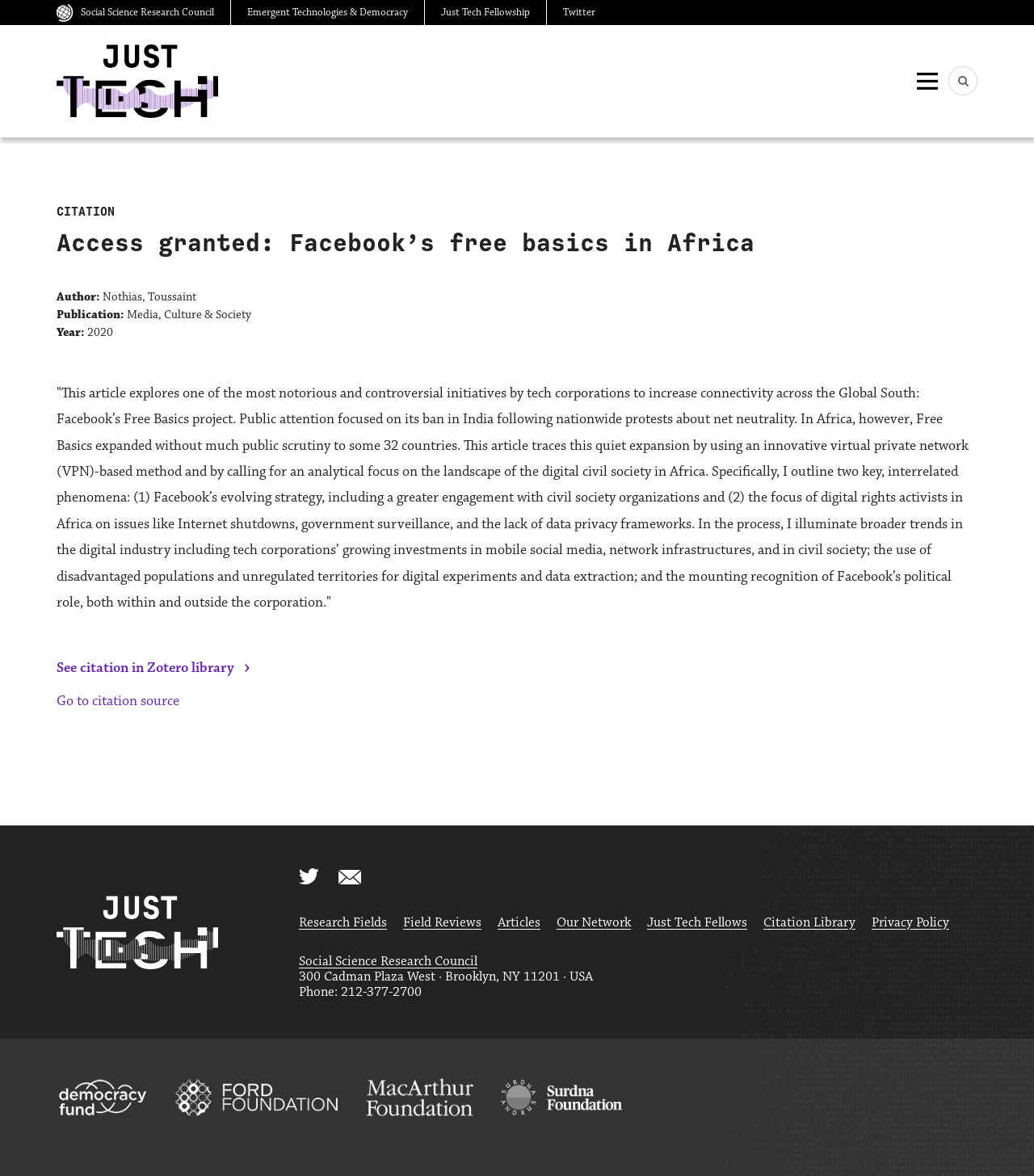Locate the bounding box coordinates of the area that needs to be clicked to fulfill the following instruction: "Learn about appliance maintenance". The coordinates should be in the format of four float numbers between 0 and 1, namely [left, top, right, bottom].

None